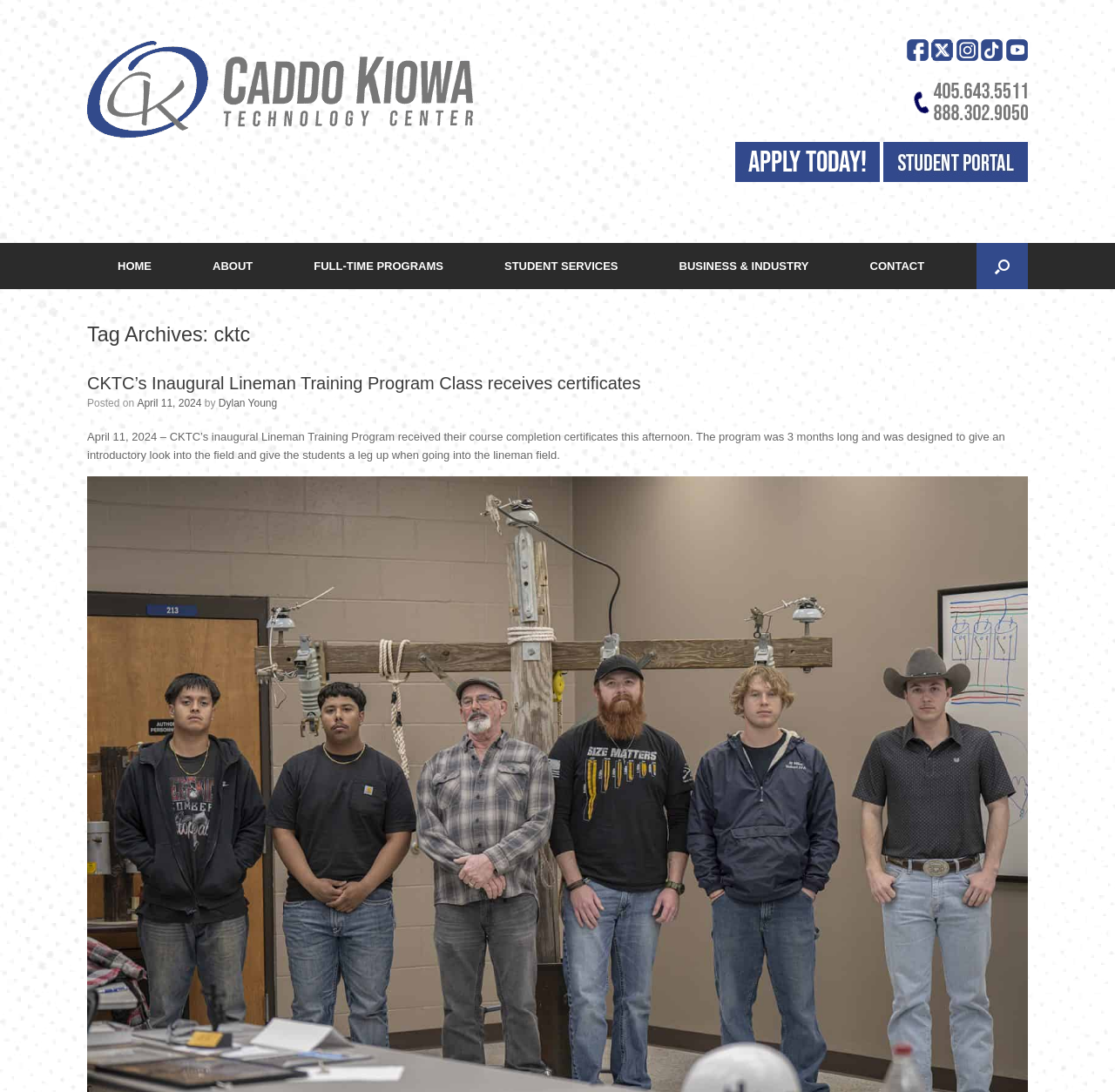Who received course completion certificates?
Using the information from the image, answer the question thoroughly.

The recipients of the course completion certificates can be found in the article title on the webpage, which states that 'CKTC’s Inaugural Lineman Training Program Class receives certificates'.